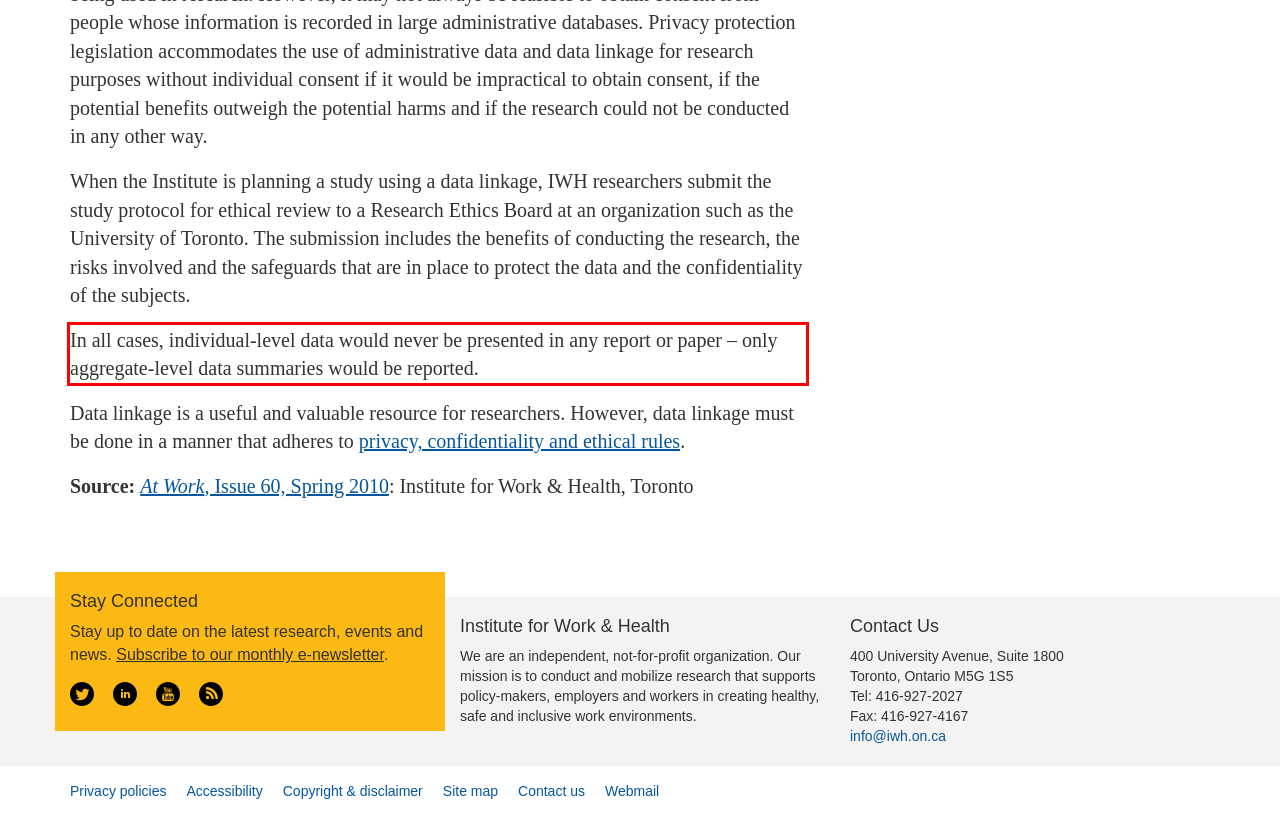Look at the provided screenshot of the webpage and perform OCR on the text within the red bounding box.

In all cases, individual-level data would never be presented in any report or paper – only aggregate-level data summaries would be reported.